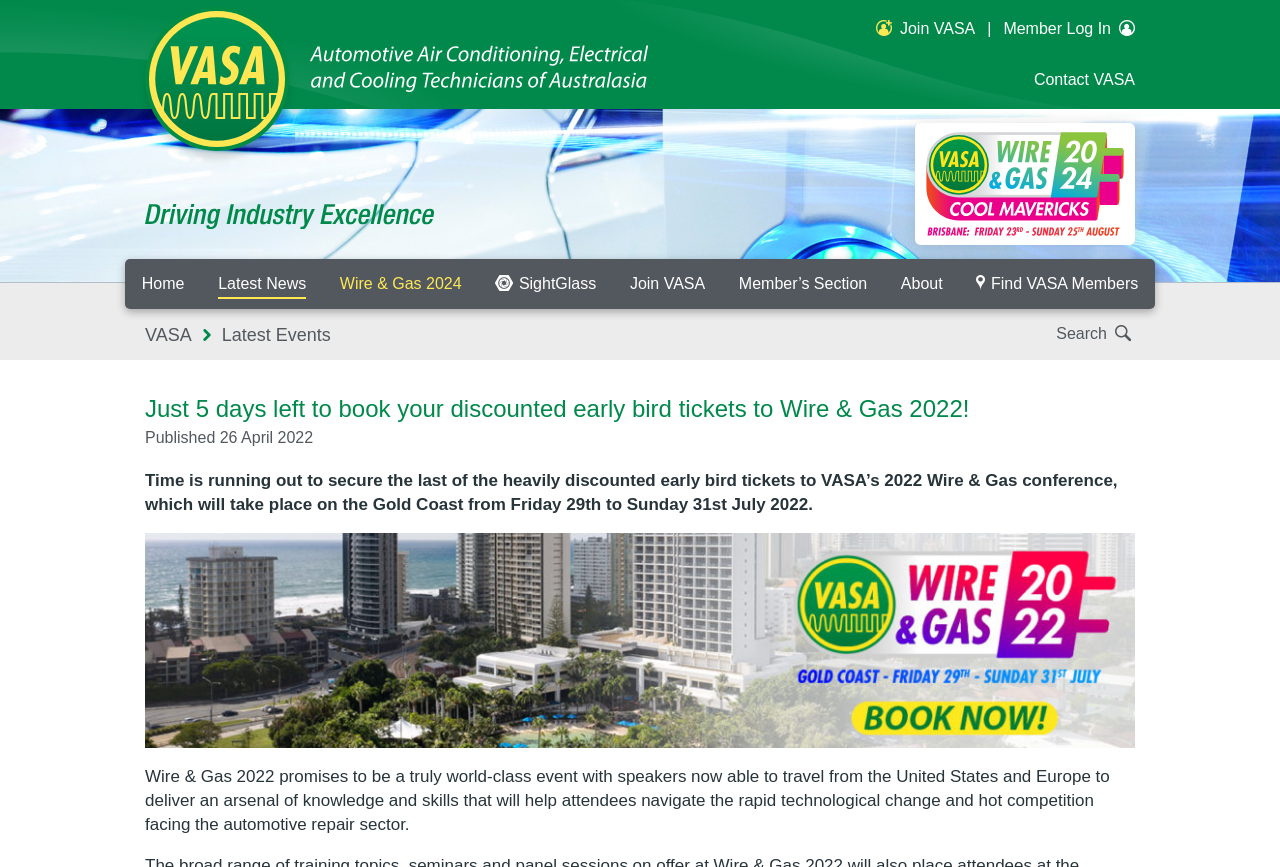Locate and provide the bounding box coordinates for the HTML element that matches this description: "Contact VASA".

[0.808, 0.082, 0.887, 0.102]